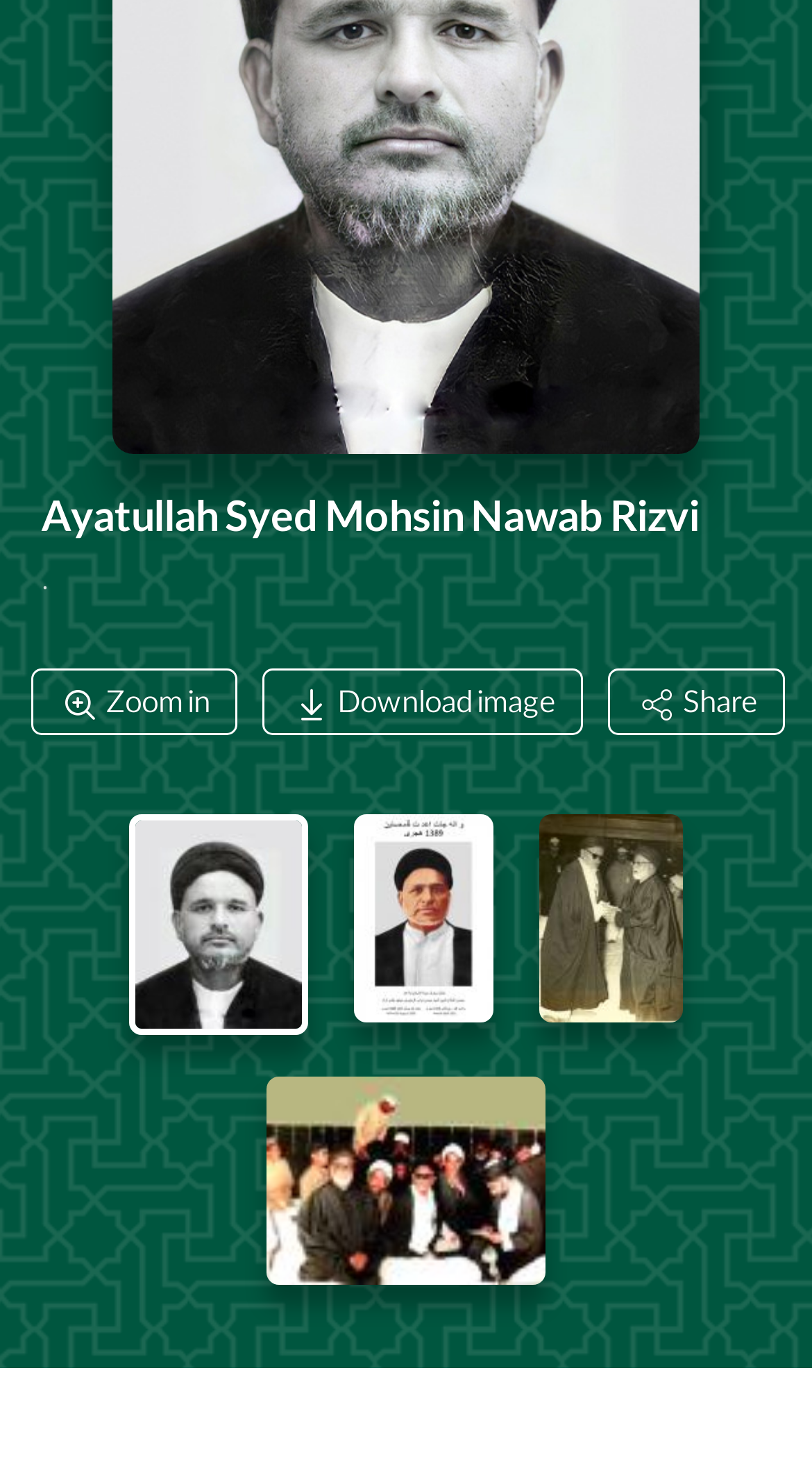Locate the bounding box coordinates of the clickable region to complete the following instruction: "Share."

[0.841, 0.466, 0.933, 0.5]